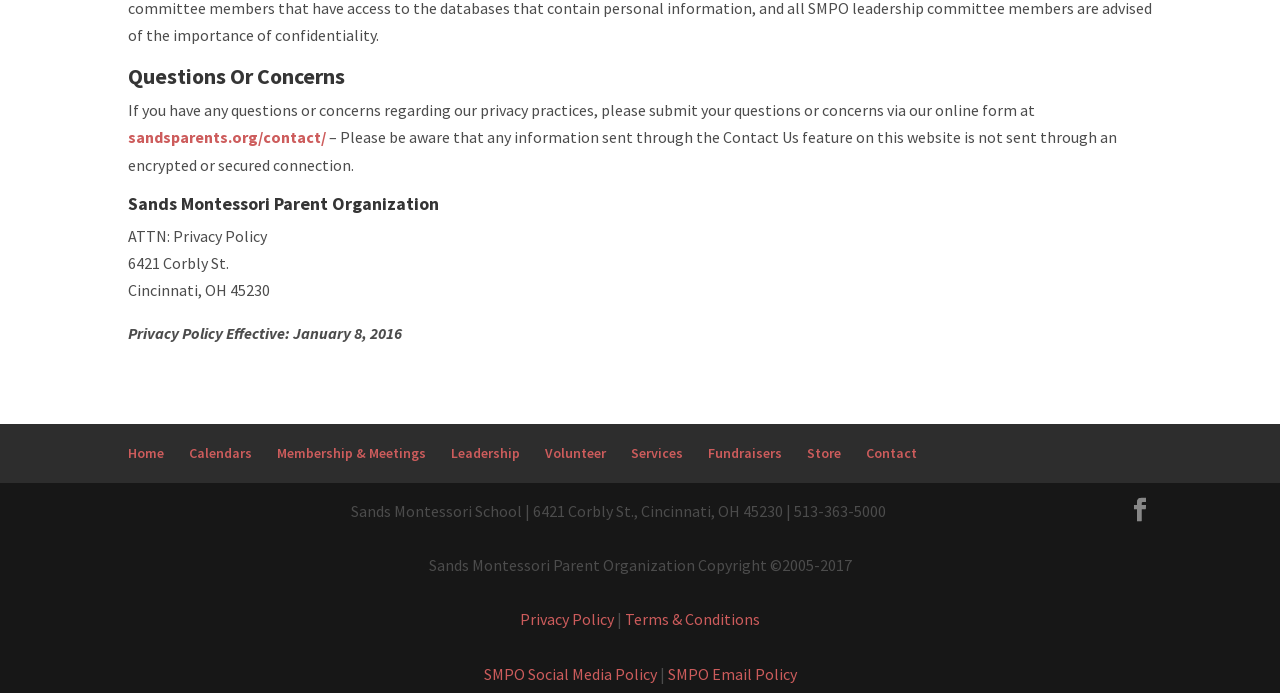Locate the bounding box coordinates of the area to click to fulfill this instruction: "go to store". The bounding box should be presented as four float numbers between 0 and 1, in the order [left, top, right, bottom].

[0.63, 0.641, 0.657, 0.667]